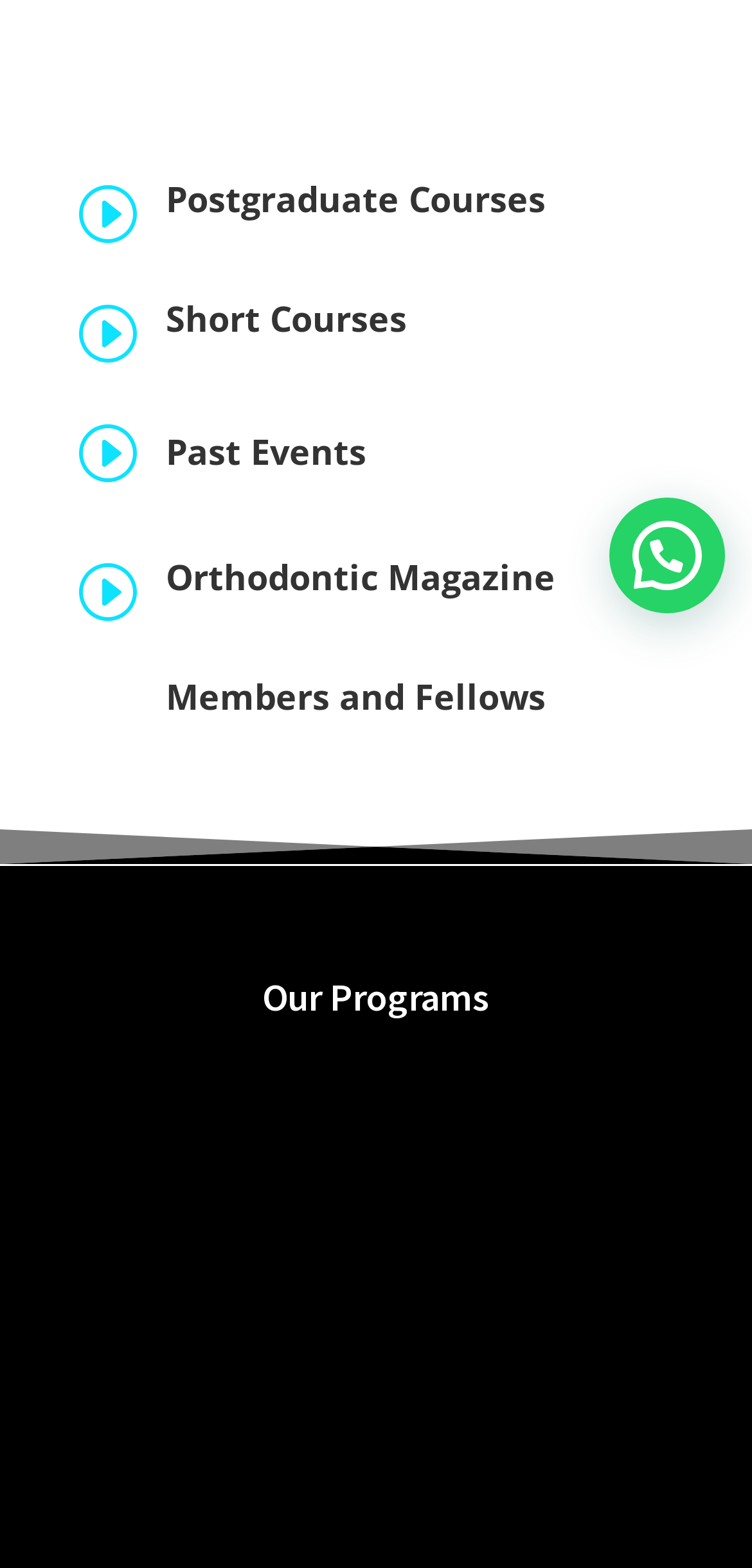Calculate the bounding box coordinates of the UI element given the description: "Past Events".

[0.221, 0.273, 0.487, 0.303]